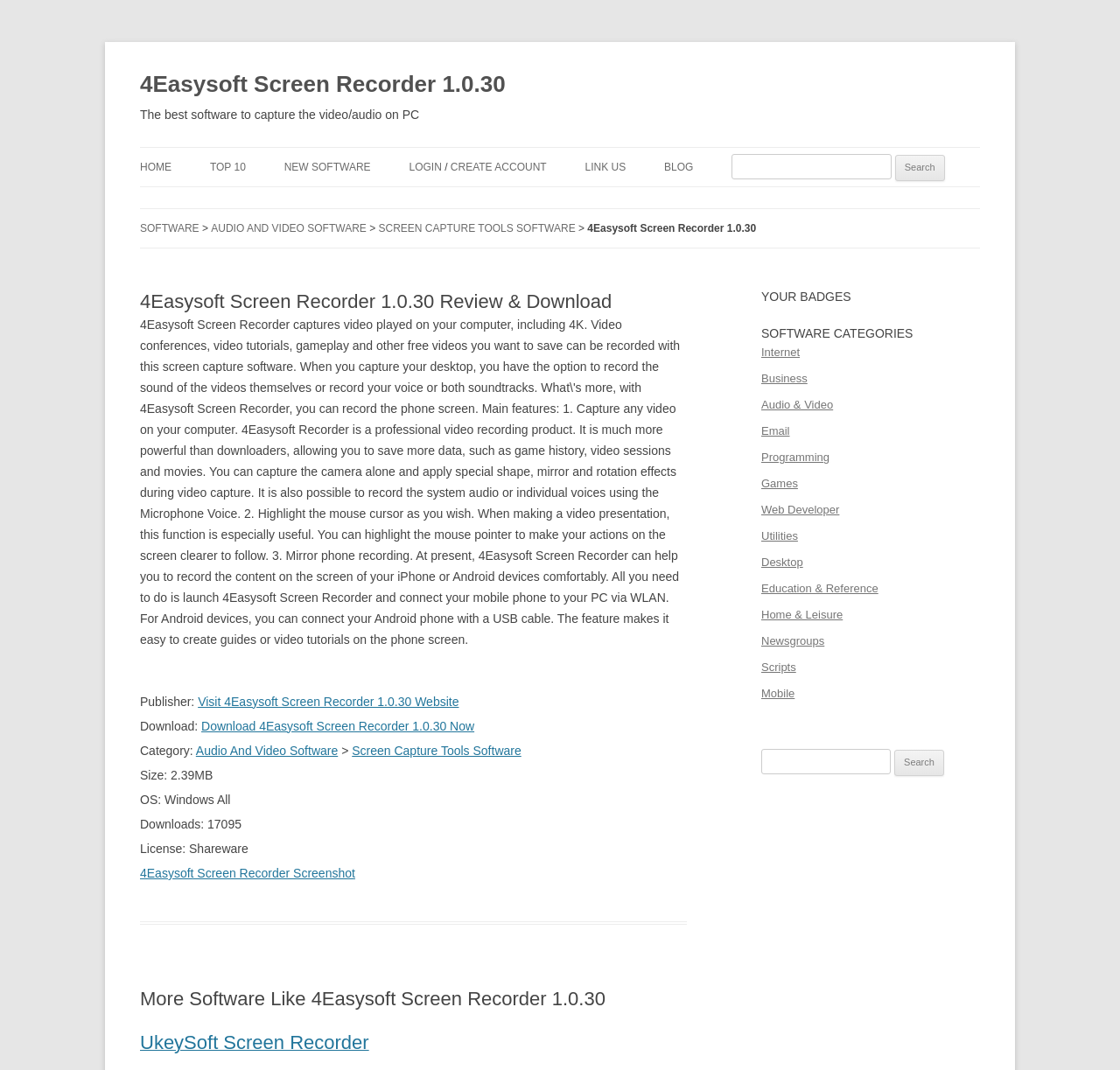What is the category of the software?
Based on the content of the image, thoroughly explain and answer the question.

The category of the software can be found in the static text 'Category:' which is followed by a link 'Audio And Video Software' and another link 'Screen Capture Tools Software'. This indicates that the software belongs to both categories.